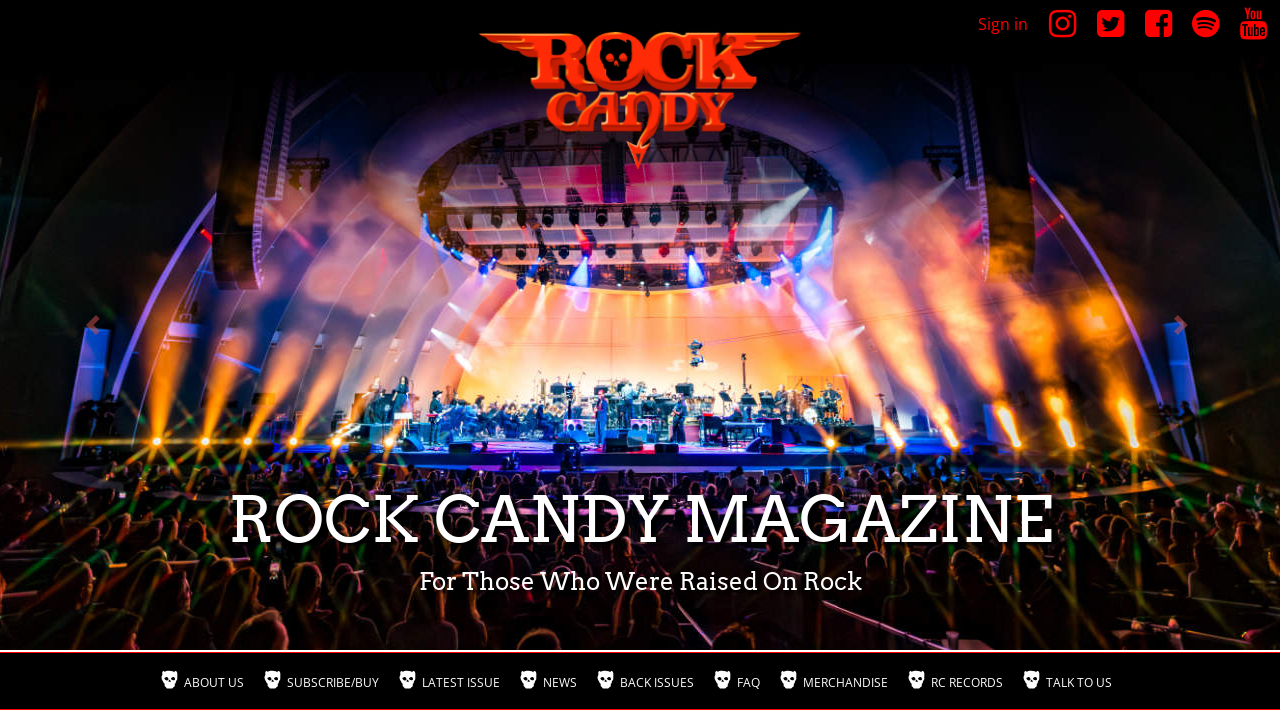What is the purpose of the buttons at the bottom?
Please give a detailed and elaborate explanation in response to the question.

The buttons 'Previous' and 'Next' are located at the bottom of the page, and their positions suggest that they are used for navigation, possibly to navigate through pages or issues of the magazine.